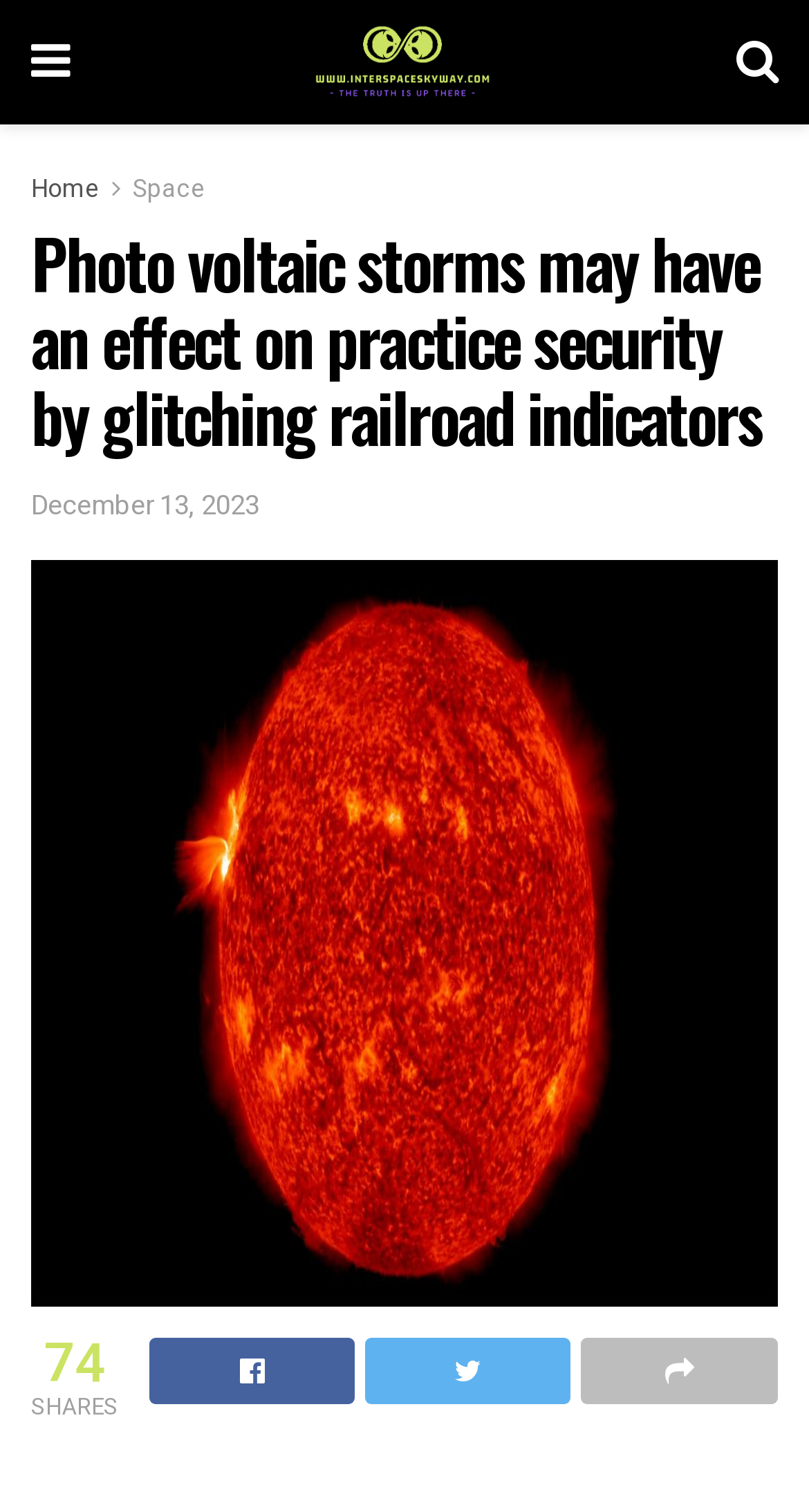Identify the bounding box of the UI component described as: "alt="Inter Space Sky Way"".

[0.378, 0.014, 0.62, 0.069]